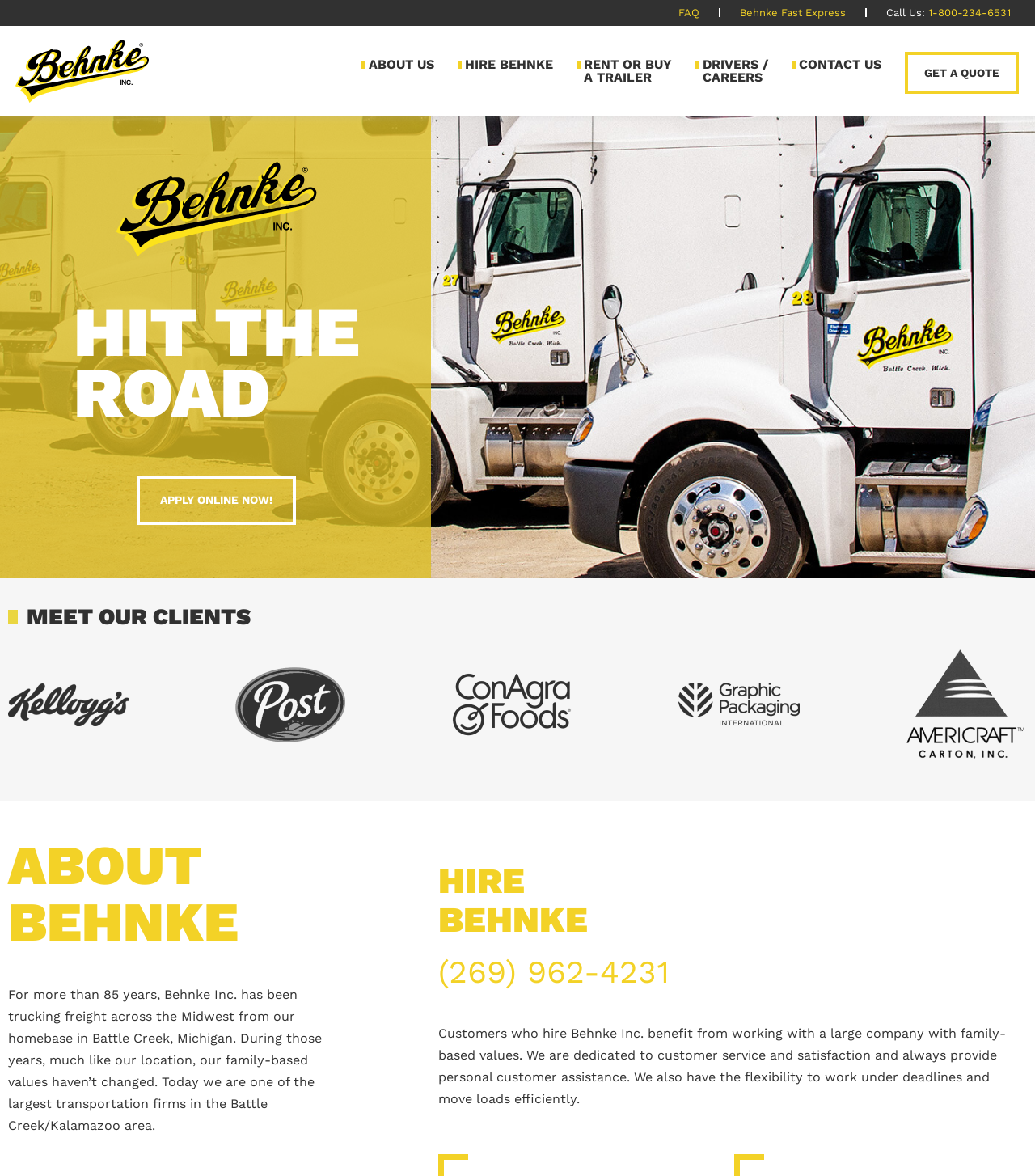From the webpage screenshot, predict the bounding box of the UI element that matches this description: "1-800-234-6531".

[0.856, 0.006, 0.977, 0.016]